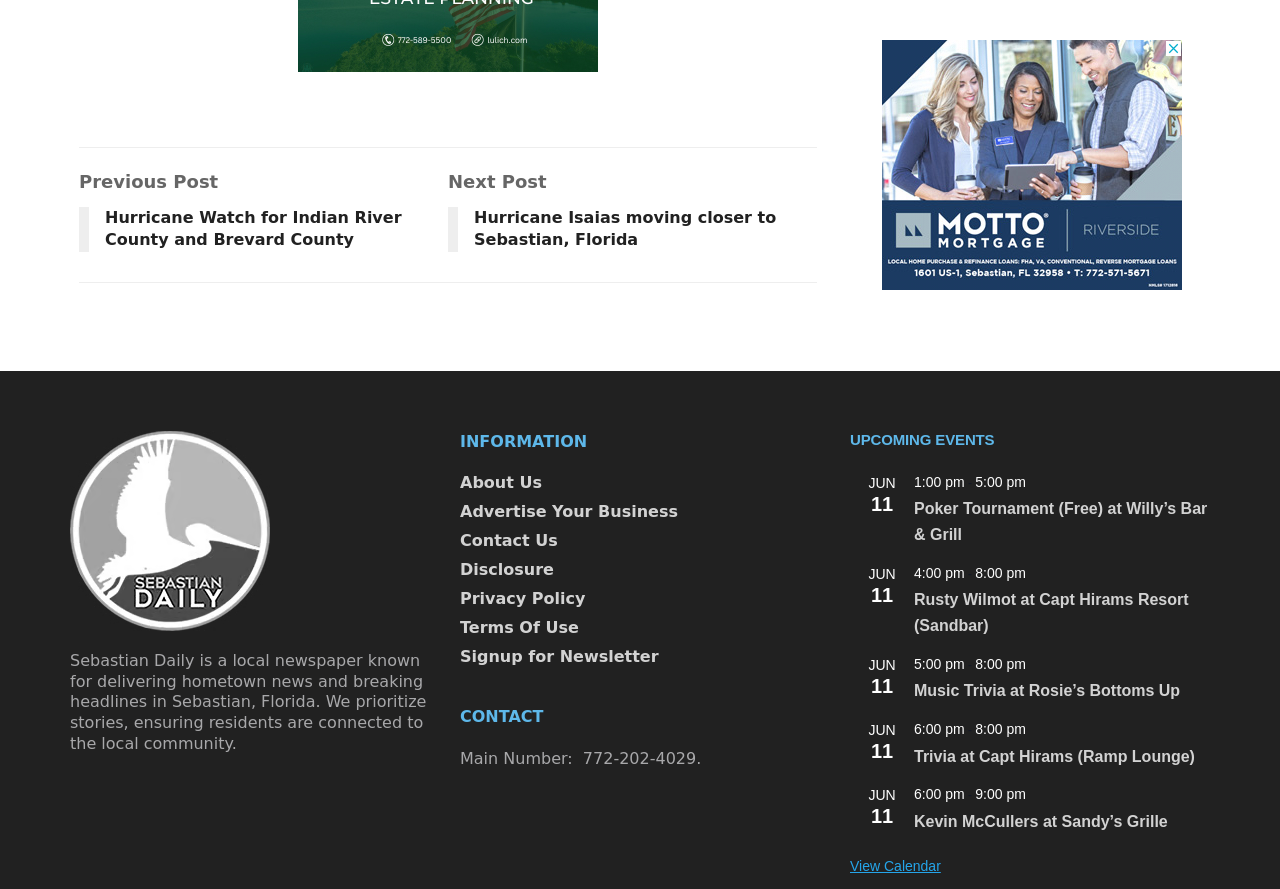What is the main number of the newspaper? Based on the image, give a response in one word or a short phrase.

772-202-4029